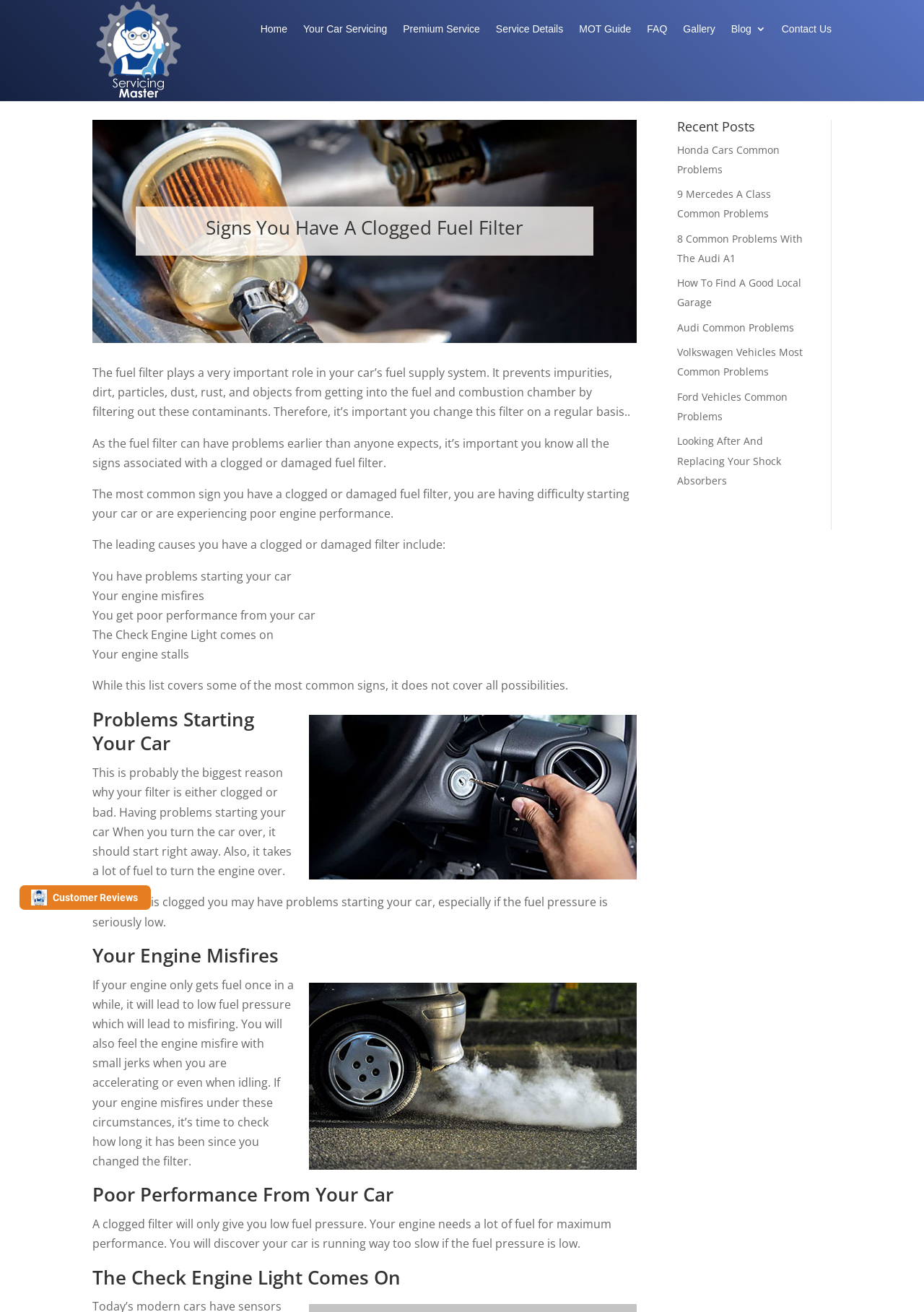Please provide a comprehensive answer to the question based on the screenshot: What is the relationship between the fuel filter and the Check Engine Light?

According to the webpage, if the fuel filter is clogged or damaged, it can cause the Check Engine Light to come on. This is because the engine's computer system can detect the low fuel pressure caused by the clogged filter and trigger the warning light.